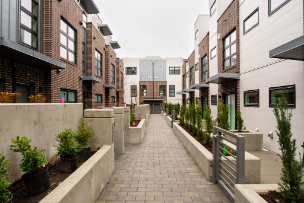Provide a brief response to the question below using a single word or phrase: 
What is the atmosphere of the scene?

Inviting